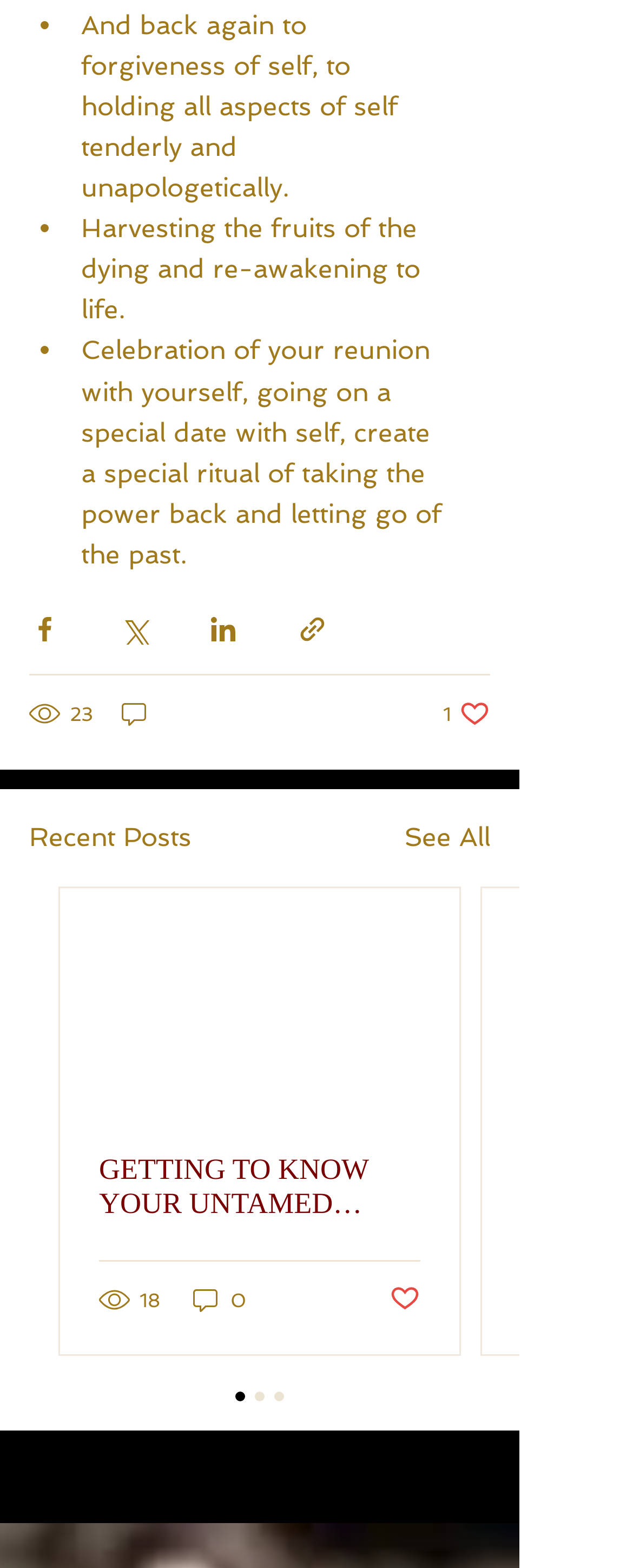How many views does the post have?
From the details in the image, provide a complete and detailed answer to the question.

The number of views is mentioned in the text '23 views' which is located below the social media sharing buttons.